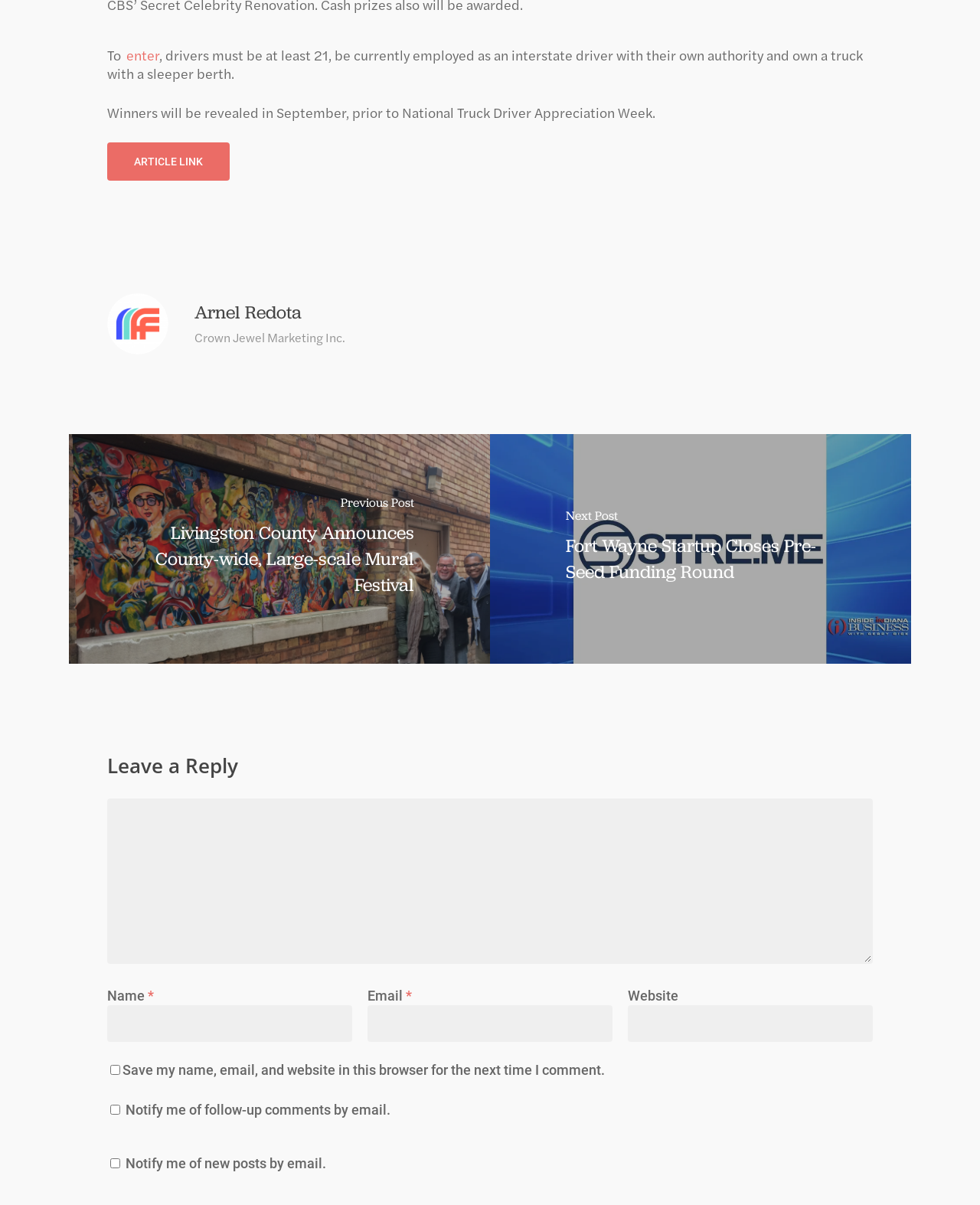What is the purpose of the textboxes?
Answer with a single word or short phrase according to what you see in the image.

to leave a reply